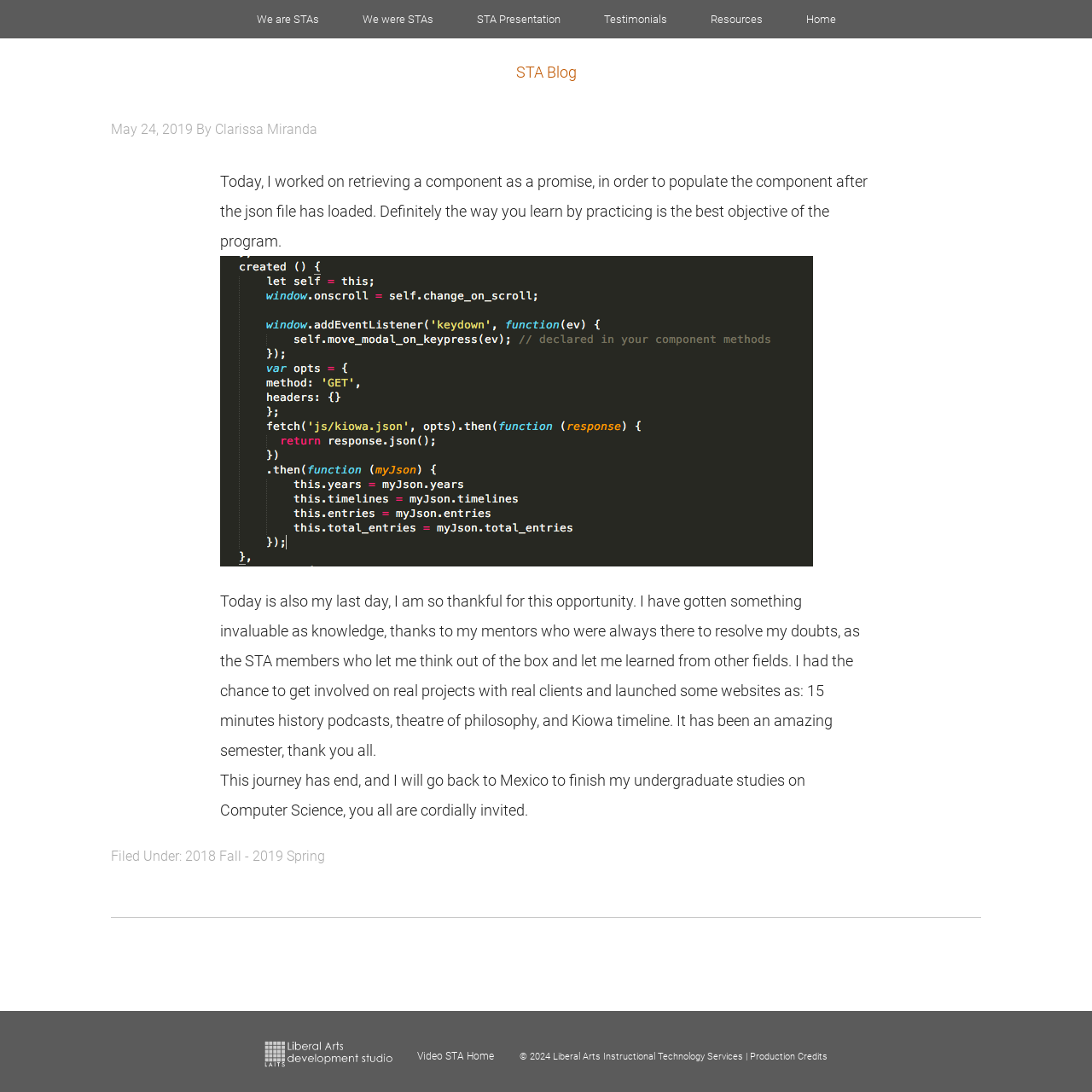Locate the coordinates of the bounding box for the clickable region that fulfills this instruction: "view Production Credits".

[0.687, 0.962, 0.758, 0.973]